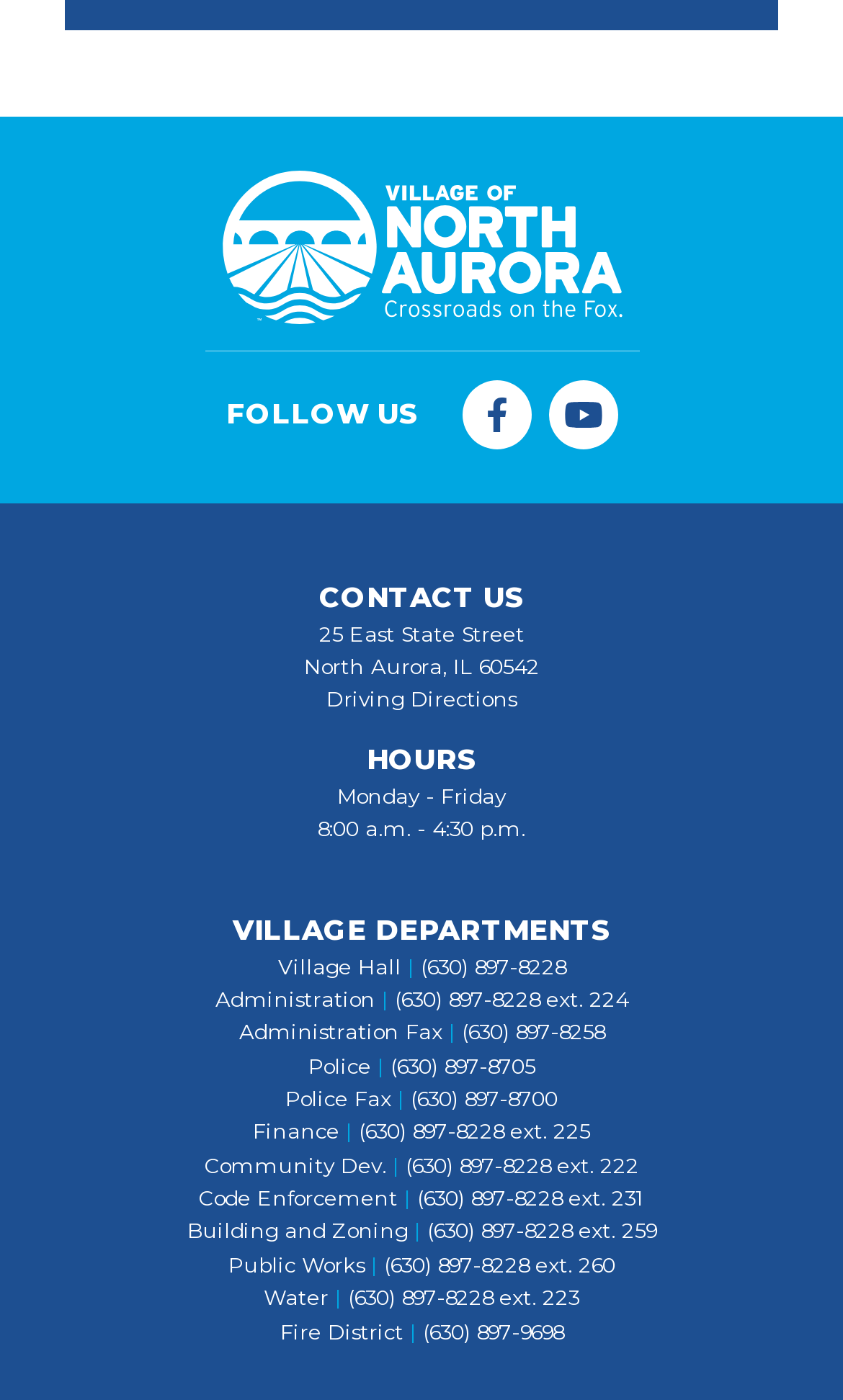How many departments are listed on the webpage?
Provide a thorough and detailed answer to the question.

I counted the number of departments listed under VILLAGE DEPARTMENTS, which are Village Hall, Administration, Police, Finance, Community Dev., Code Enforcement, Building and Zoning, Public Works, and Water, as well as Fire District.